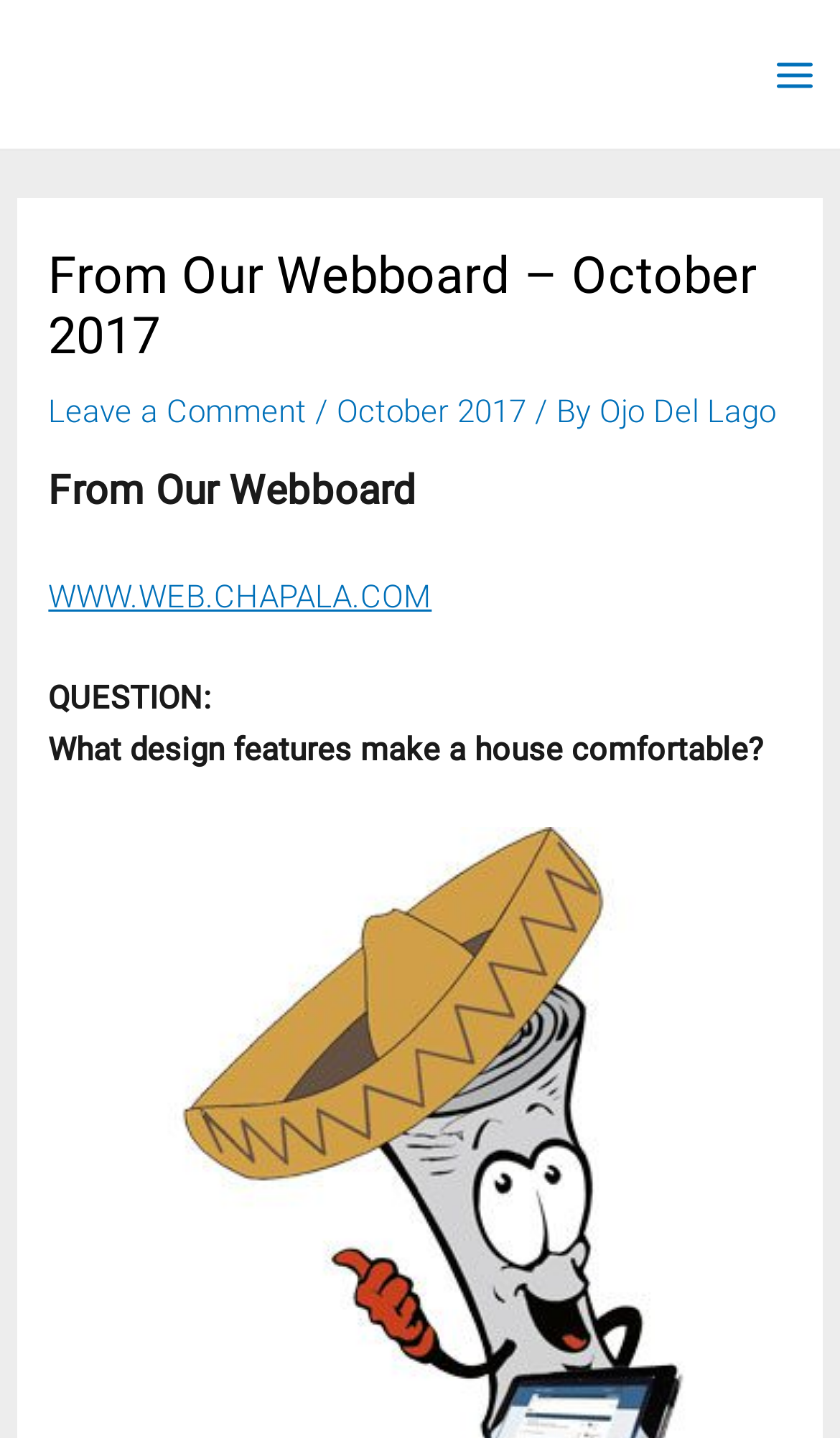Is there a search function on the webpage?
Answer the question in a detailed and comprehensive manner.

I found the answer by looking at the top section of the webpage, where it says 'Search'. This indicates that there is a search function available on the webpage.